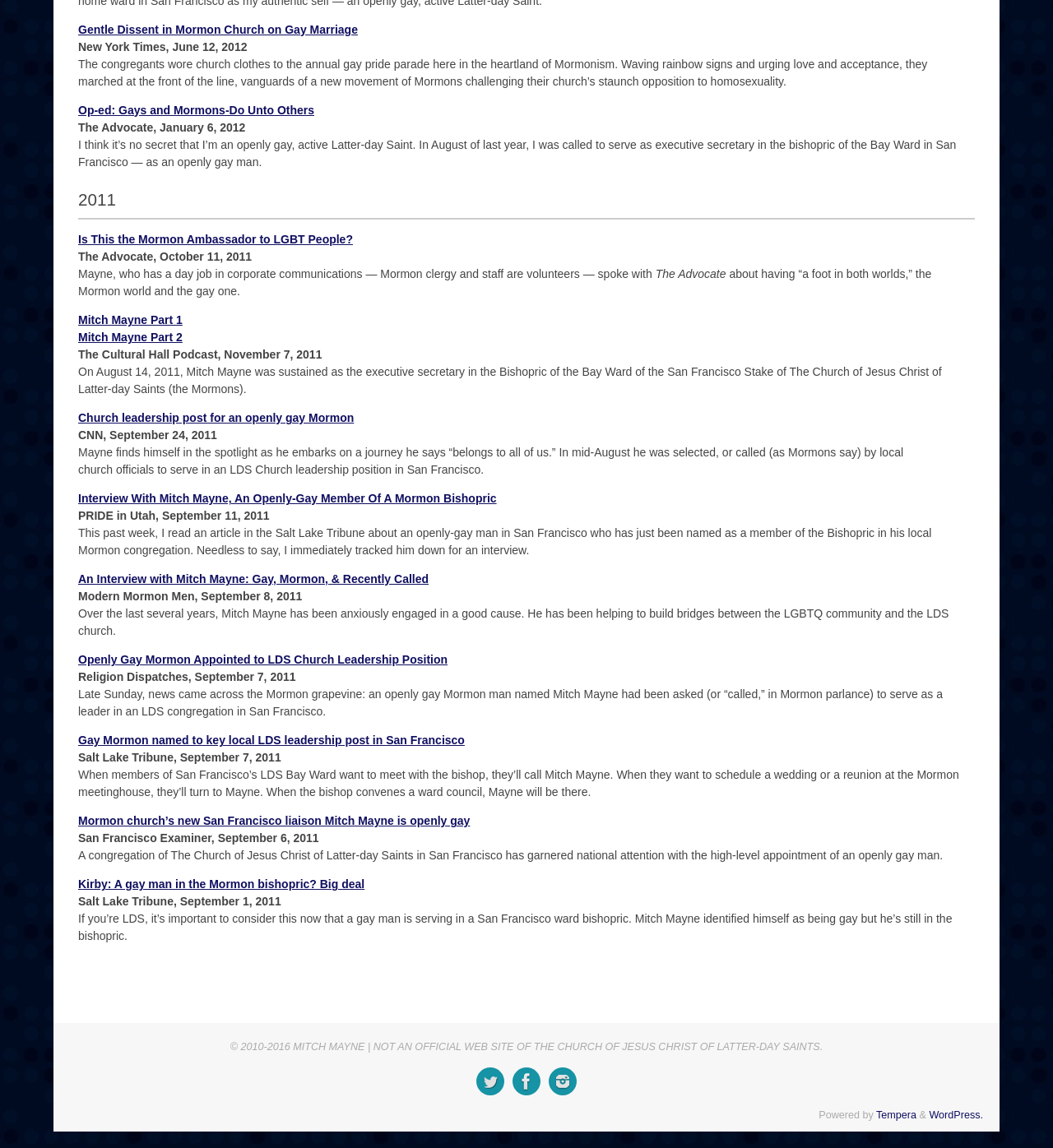Locate the bounding box coordinates of the element's region that should be clicked to carry out the following instruction: "Read the article 'Op-ed: Gays and Mormons-Do Unto Others'". The coordinates need to be four float numbers between 0 and 1, i.e., [left, top, right, bottom].

[0.074, 0.09, 0.298, 0.101]